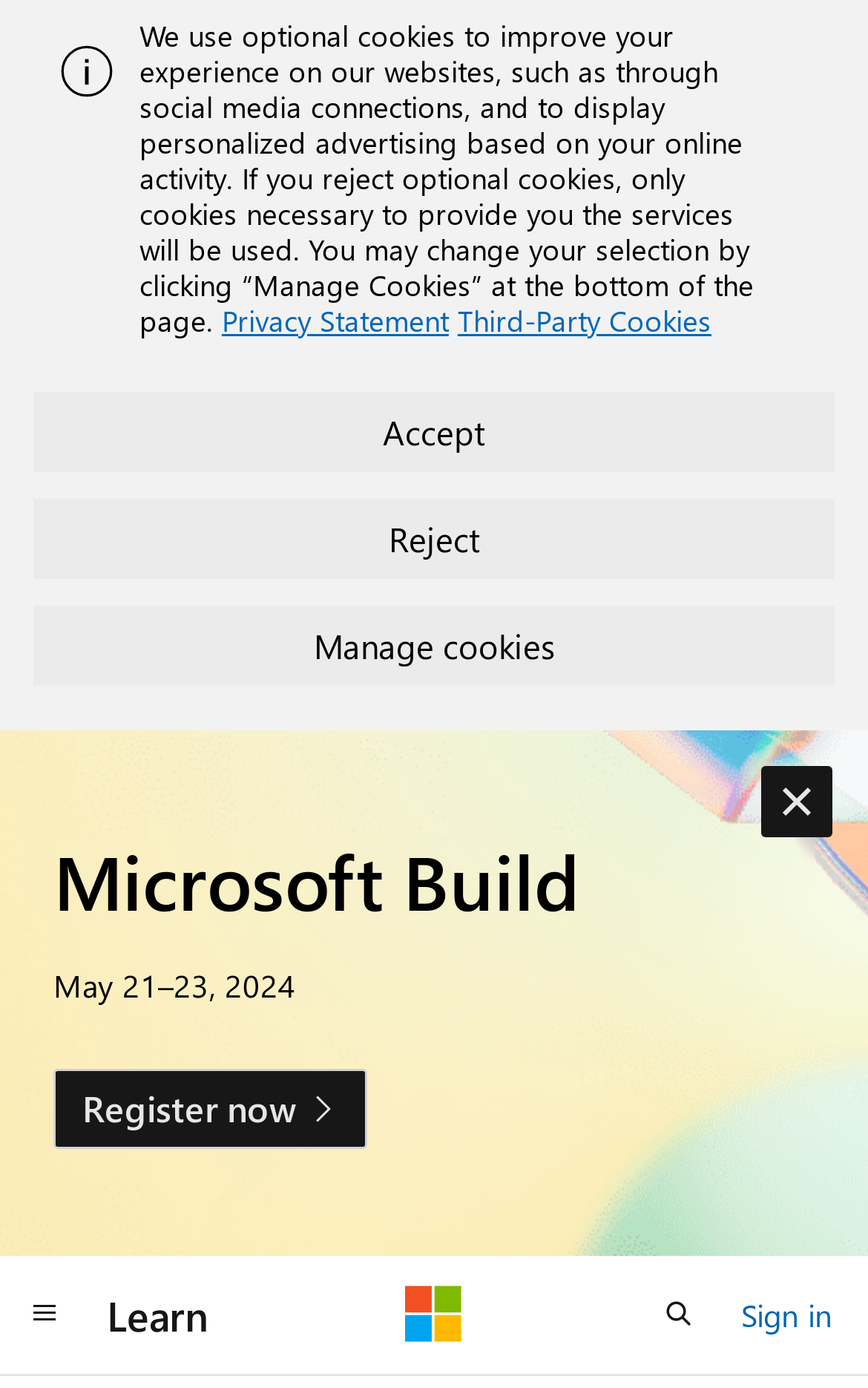Predict the bounding box of the UI element that fits this description: "parent_node: Learn aria-label="Microsoft"".

[0.467, 0.926, 0.533, 0.968]